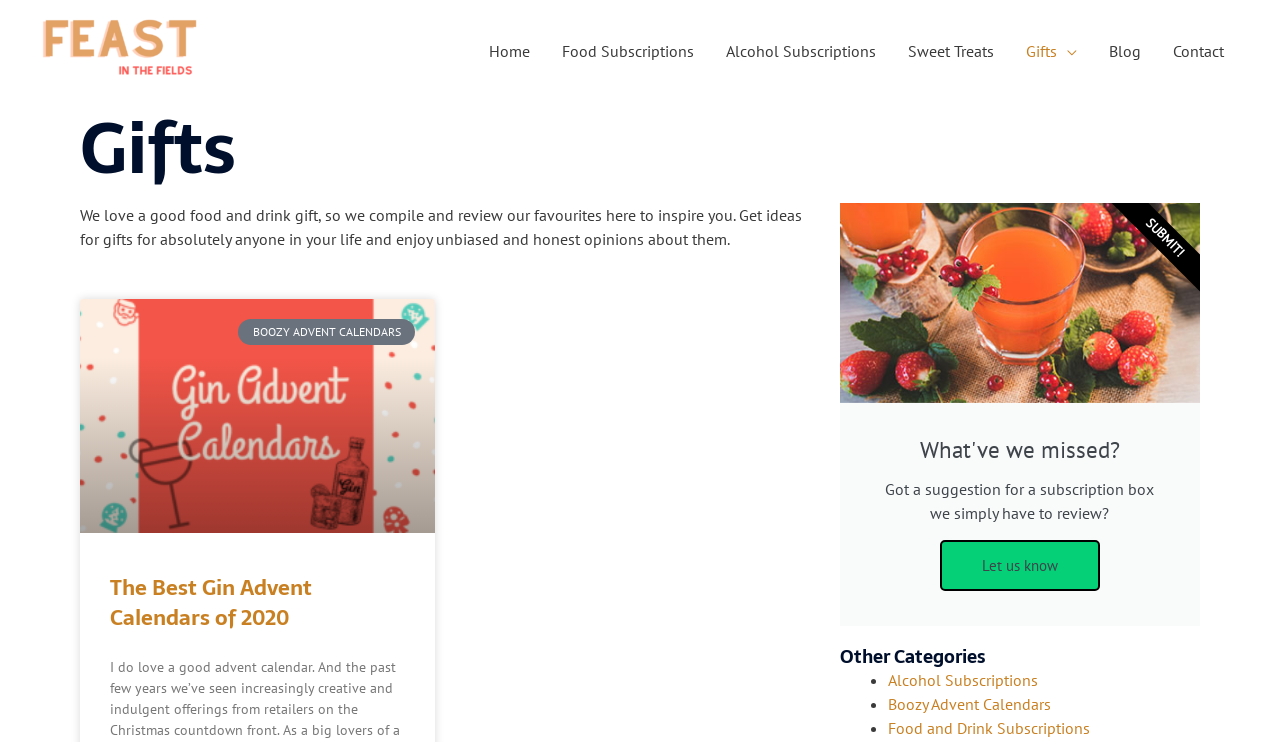Articulate a detailed summary of the webpage's content and design.

This webpage is about luxury and gourmet food and drink gifts, with a focus on reviews and gift ideas. At the top left, there is a link to "Feast in the Fields" accompanied by an image. Below this, there is a navigation menu with links to various sections of the website, including "Home", "Food Subscriptions", "Alcohol Subscriptions", "Sweet Treats", "Gifts", "Blog", and "Contact".

The main content of the page is divided into sections. The first section is headed "Gifts" and features a brief introduction to the website's purpose, which is to provide inspiration for gifts for anyone in your life. Below this, there is a link to "best gin advent calendars" accompanied by an image.

The next section is headed "The Best Gin Advent Calendars of 2020" and features a link to a review article. To the right of this section, there is a large image. Further down the page, there is a call to action, asking users to submit suggestions for subscription boxes to review.

At the bottom of the page, there is a section headed "Other Categories" which lists links to other sections of the website, including "Alcohol Subscriptions", "Boozy Advent Calendars", and "Food and Drink Subscriptions". These links are formatted as a bulleted list.